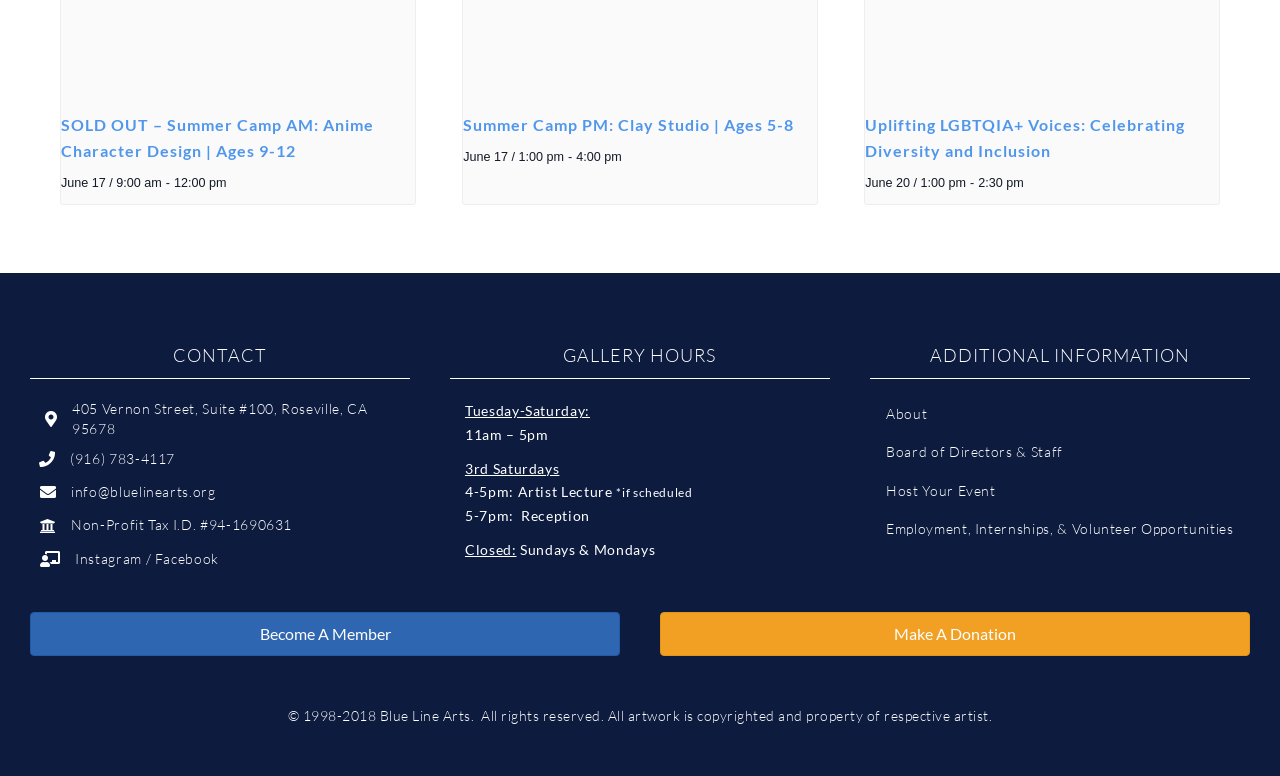Please determine the bounding box coordinates for the element that should be clicked to follow these instructions: "Check the 'GALLERY HOURS'".

[0.352, 0.442, 0.648, 0.474]